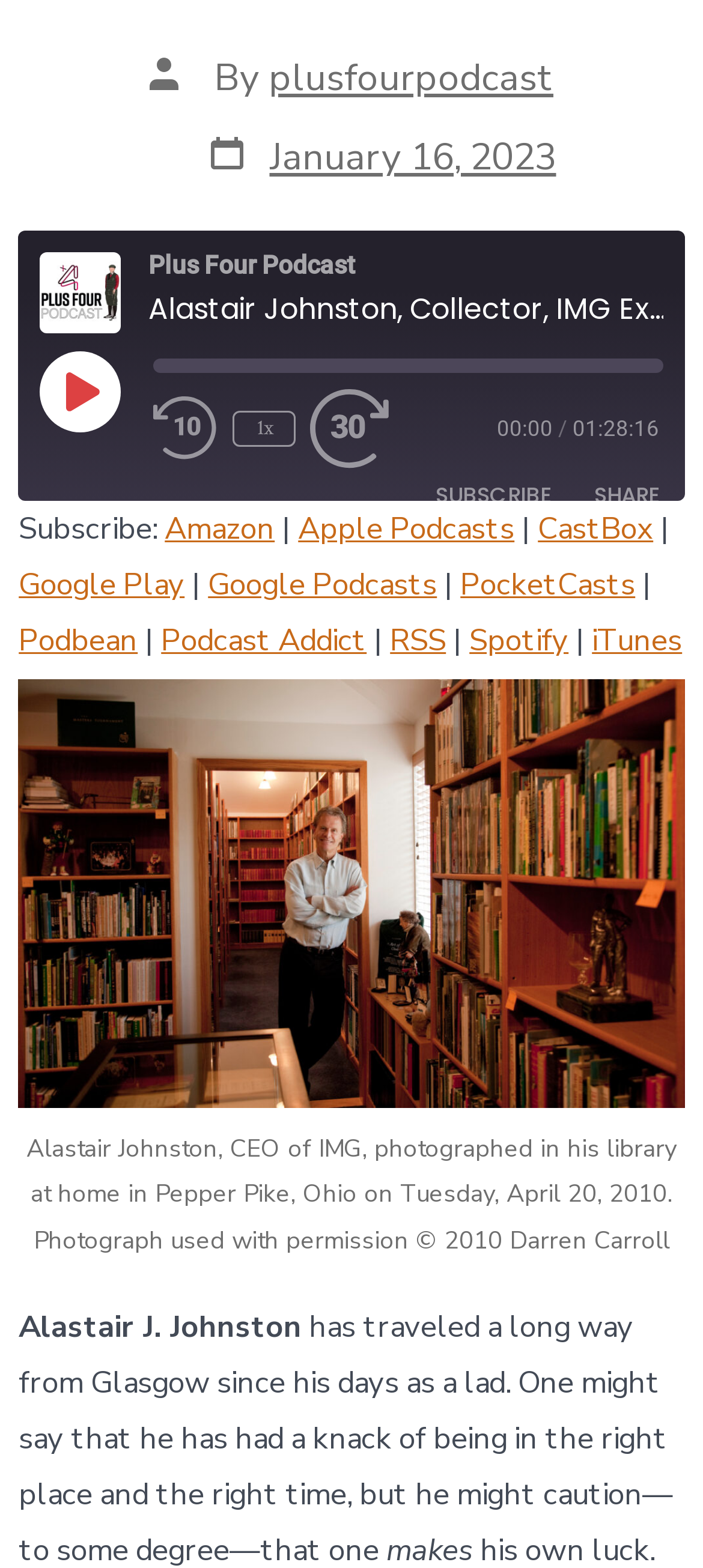Identify the bounding box of the UI element described as follows: "parent_node: EMBED title="Copy Embed Code"". Provide the coordinates as four float numbers in the range of 0 to 1 [left, top, right, bottom].

[0.886, 0.453, 0.955, 0.489]